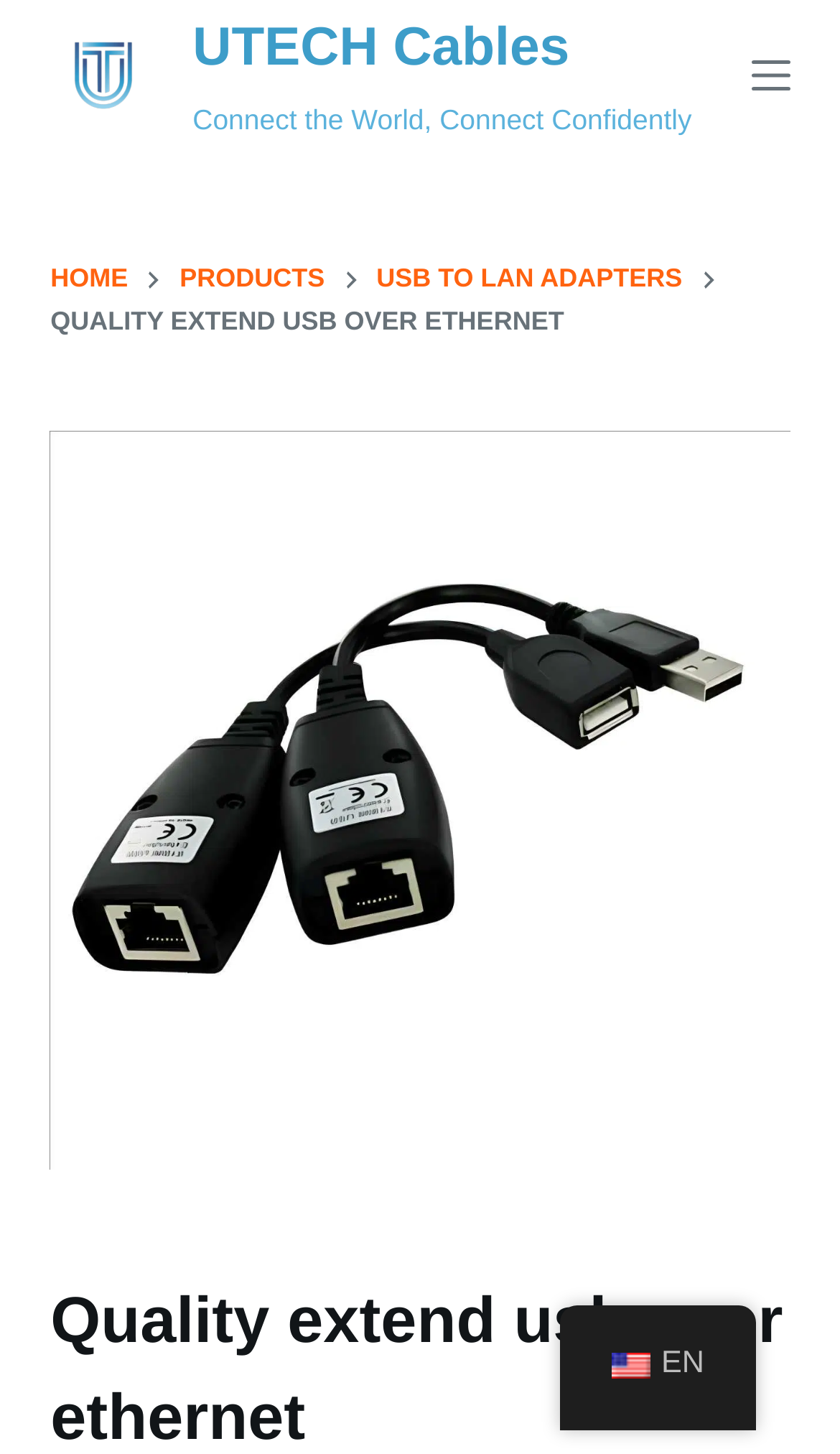Could you indicate the bounding box coordinates of the region to click in order to complete this instruction: "View USB TO LAN ADAPTERS".

[0.448, 0.178, 0.812, 0.207]